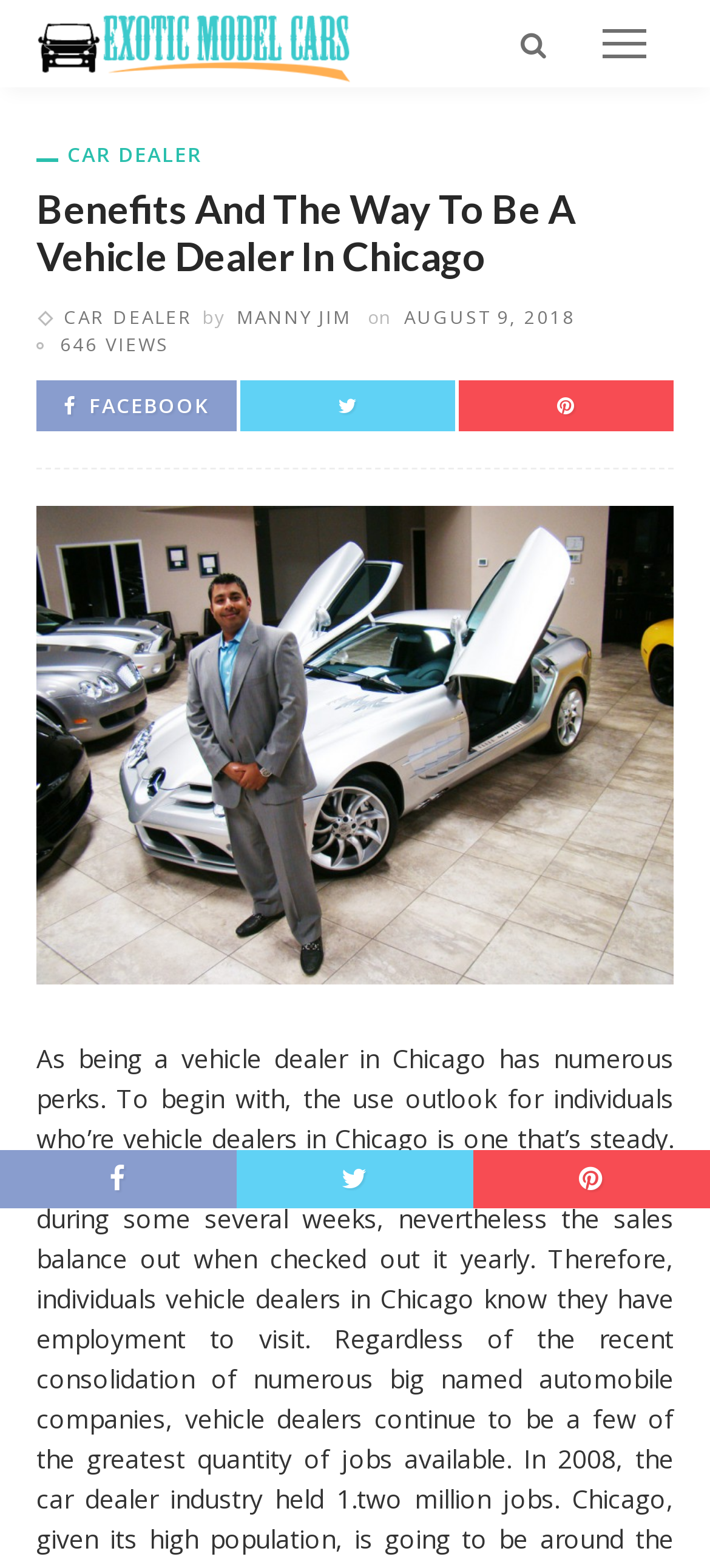Determine the bounding box coordinates of the region that needs to be clicked to achieve the task: "read article by MANNY JIM".

[0.333, 0.194, 0.495, 0.21]